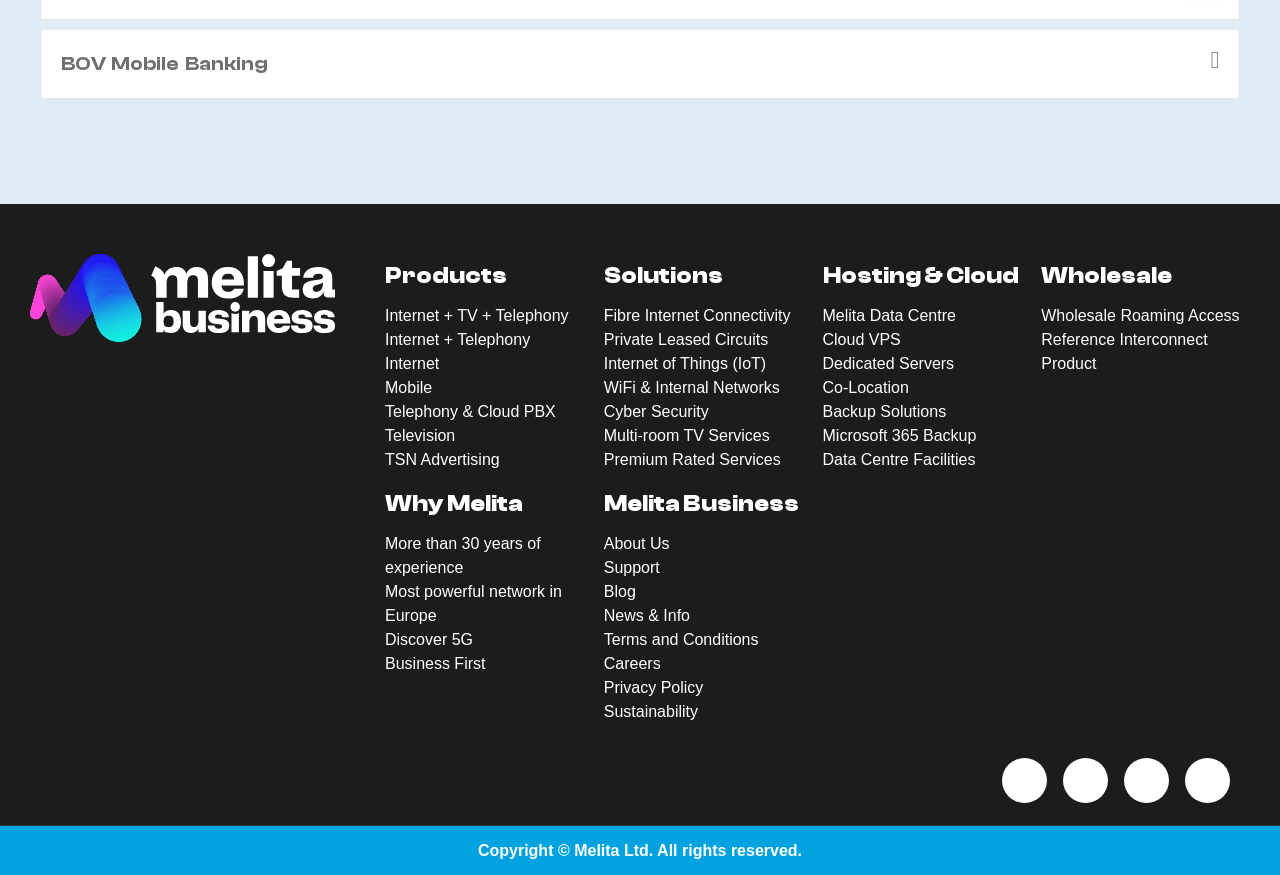Please specify the coordinates of the bounding box for the element that should be clicked to carry out this instruction: "Click on Internet + TV + Telephony". The coordinates must be four float numbers between 0 and 1, formatted as [left, top, right, bottom].

[0.301, 0.351, 0.444, 0.372]